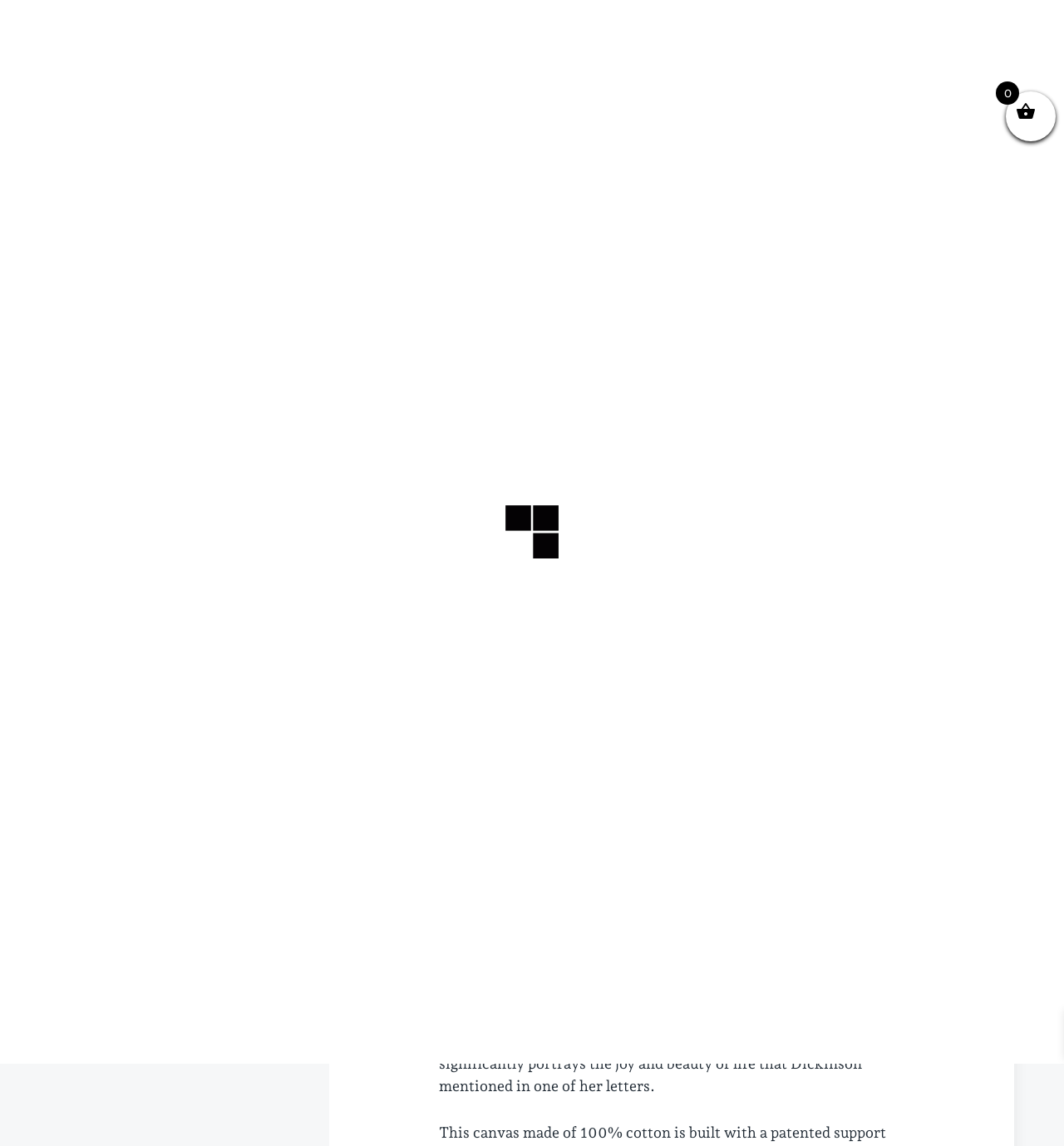Respond with a single word or phrase for the following question: 
How many social media links are available at the bottom right corner?

5